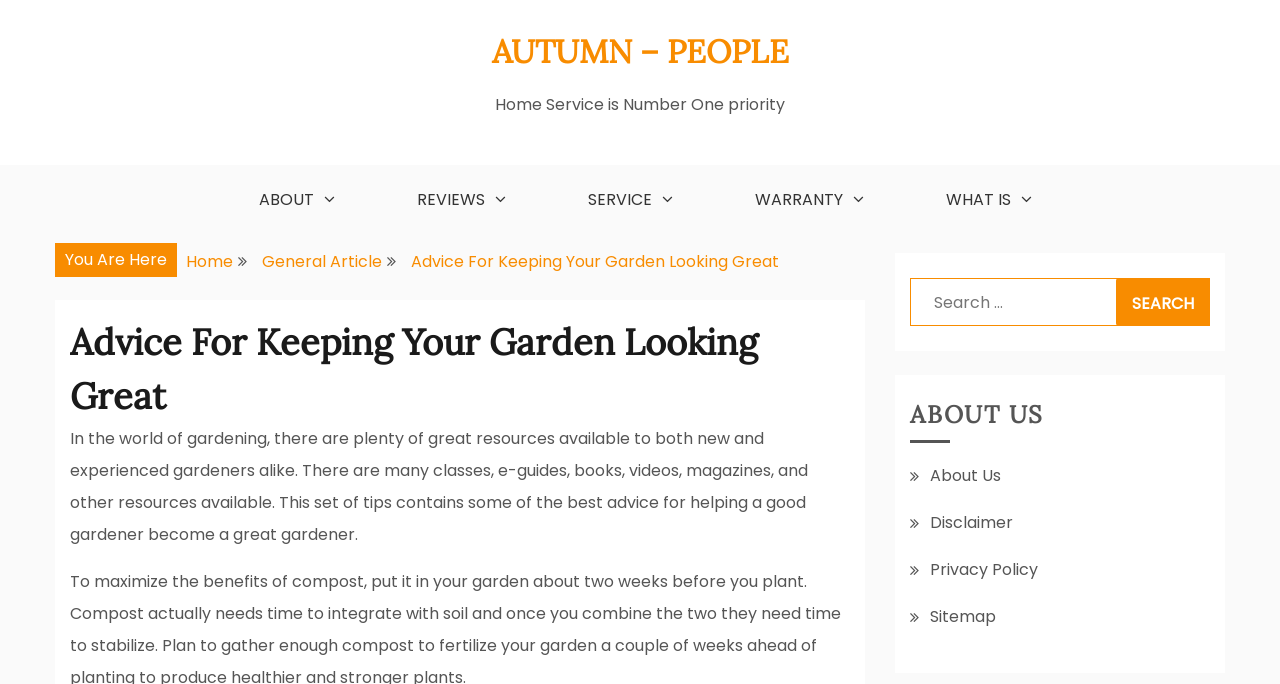Explain the webpage's layout and main content in detail.

The webpage is about gardening, specifically providing advice for keeping a garden looking great. At the top, there is a link to "AUTUMN - PEOPLE" and a static text "Home Service is Number One priority". Below this, there are five links to different sections: "ABOUT", "REVIEWS", "SERVICE", "WARRANTY", and "WHAT IS". 

To the right of these links, there is a "You Are Here" section with a navigation menu, also known as breadcrumbs, showing the current page's location in the website's hierarchy. The breadcrumbs consist of three links: "Home", "General Article", and "Advice For Keeping Your Garden Looking Great". 

Below the breadcrumbs, there is a header section with a heading "Advice For Keeping Your Garden Looking Great" and a paragraph of text describing the importance of resources for gardeners. 

On the right side of the page, there is a search bar with a label "Search for:" and a search button. 

Further down, there is a section with a heading "ABOUT US" and four links to related pages: "About Us", "Disclaimer", "Privacy Policy", and "Sitemap".